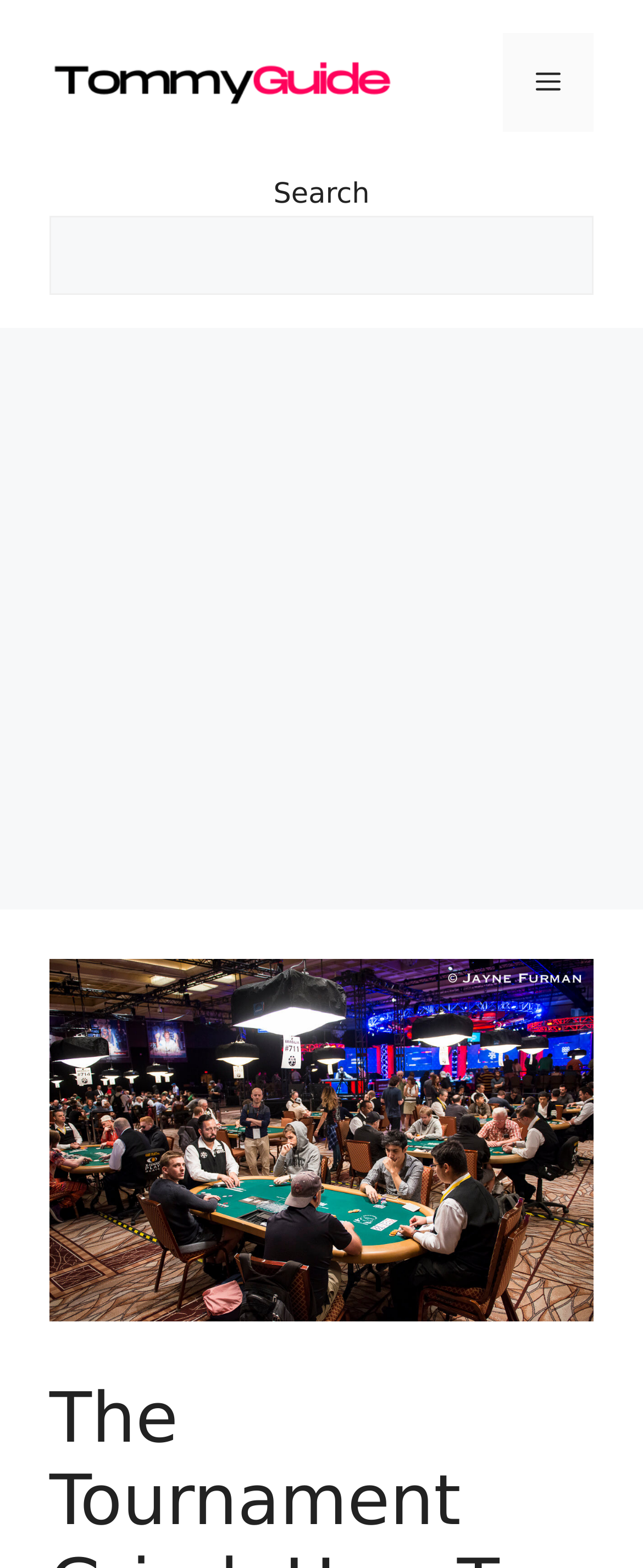Identify the bounding box coordinates for the UI element described by the following text: "name="s"". Provide the coordinates as four float numbers between 0 and 1, in the format [left, top, right, bottom].

[0.077, 0.138, 0.923, 0.188]